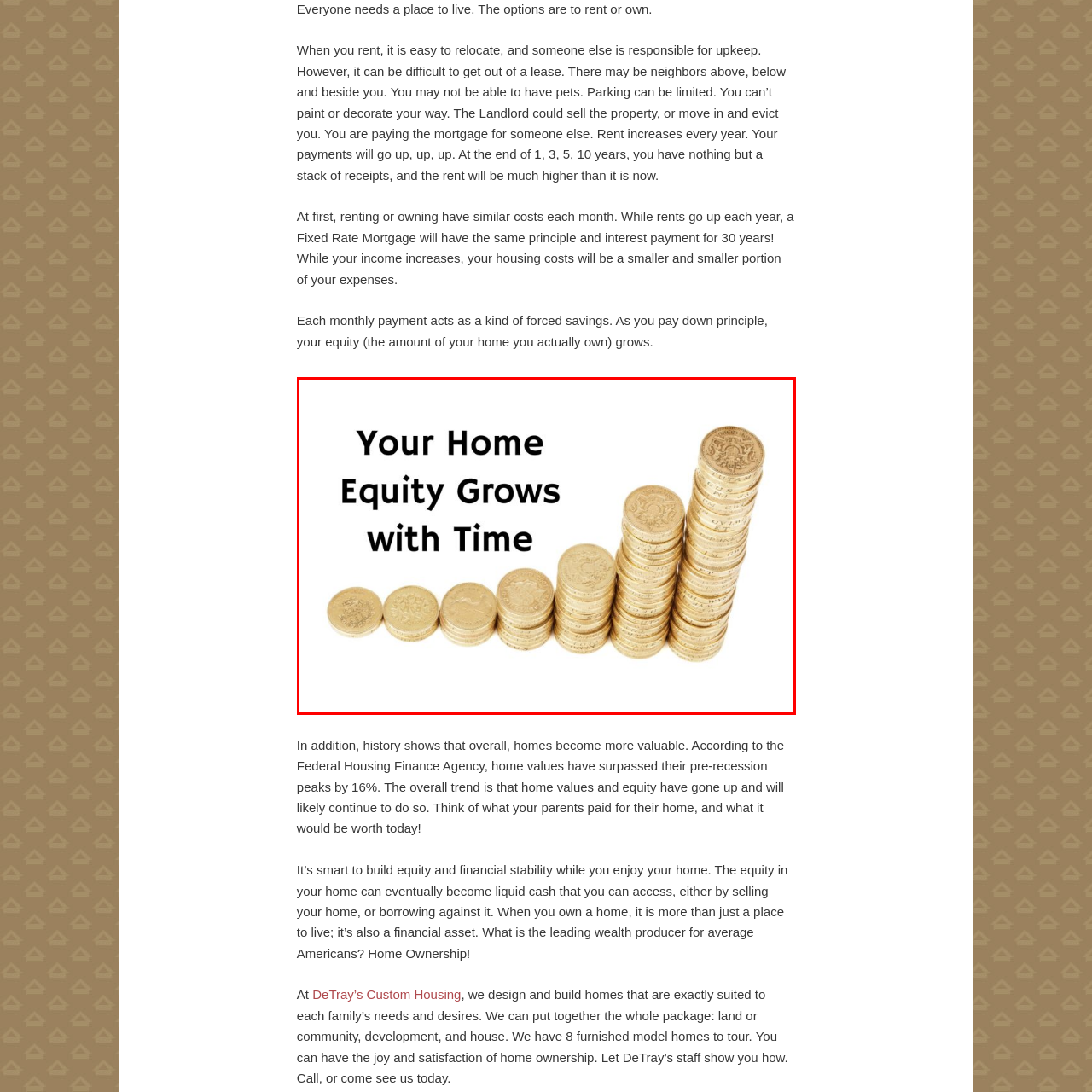What is the benefit of owning a home?
View the image encased in the red bounding box and respond with a detailed answer informed by the visual information.

The caption highlights that owning a home not only provides a living space but also contributes to financial stability and wealth building, unlike renting which often leads to rising costs without tangible returns.